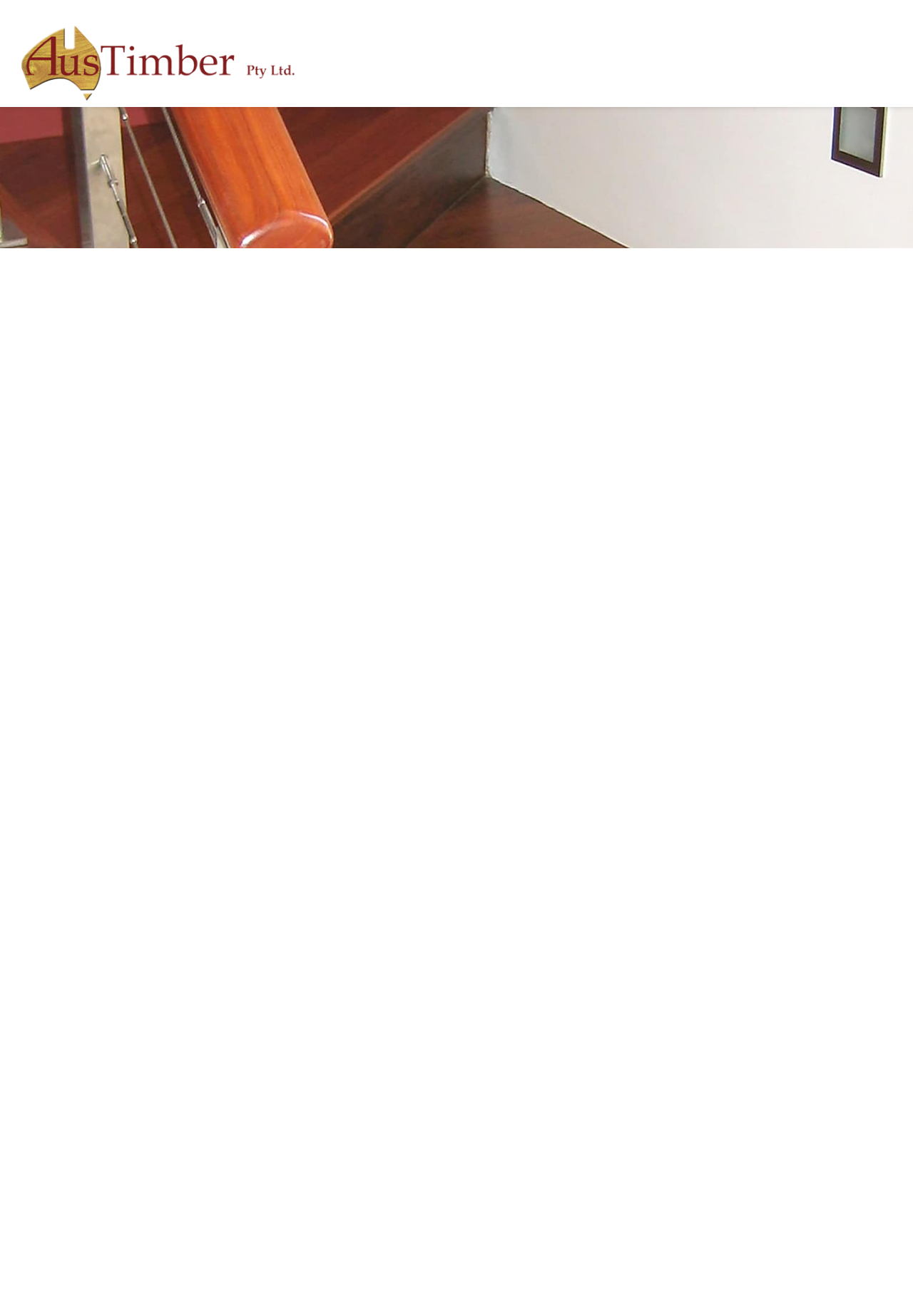Locate the bounding box coordinates of the element that should be clicked to fulfill the instruction: "View the details of Blackbutt staircase Holt & Hart (Surry Hills)".

[0.522, 0.773, 0.689, 0.786]